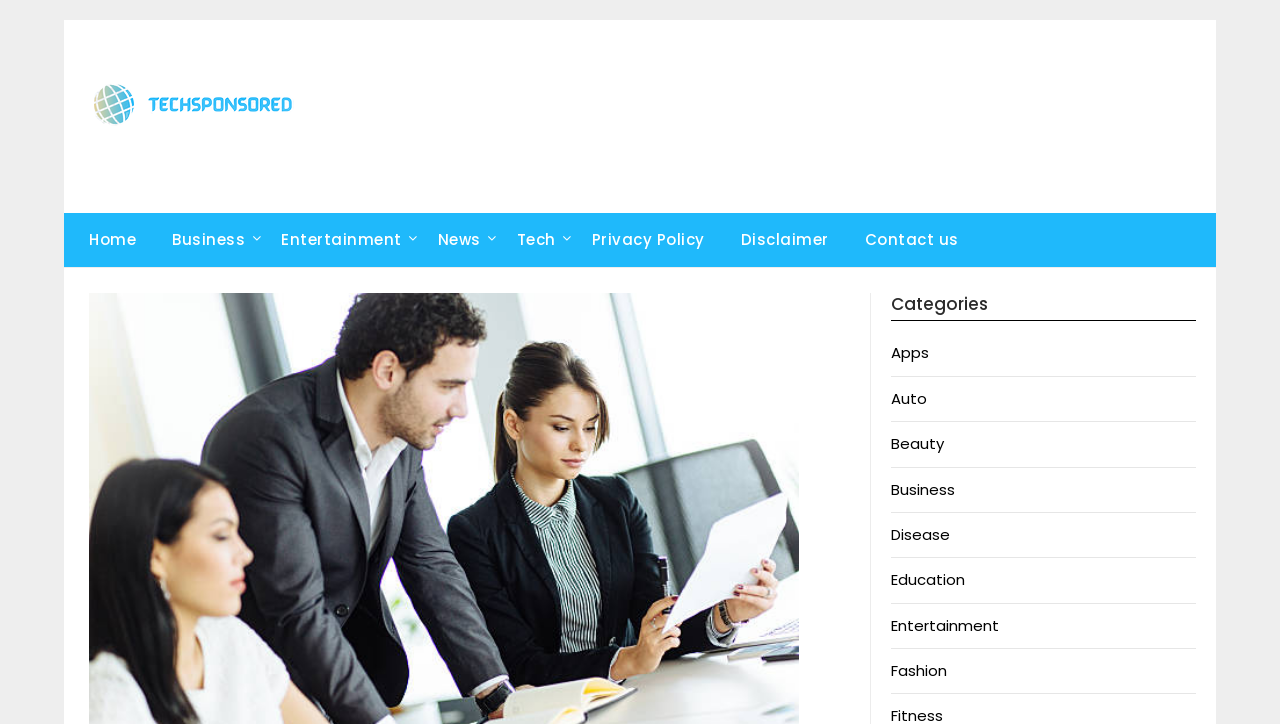Please locate the bounding box coordinates of the element's region that needs to be clicked to follow the instruction: "contact us". The bounding box coordinates should be provided as four float numbers between 0 and 1, i.e., [left, top, right, bottom].

[0.663, 0.294, 0.761, 0.369]